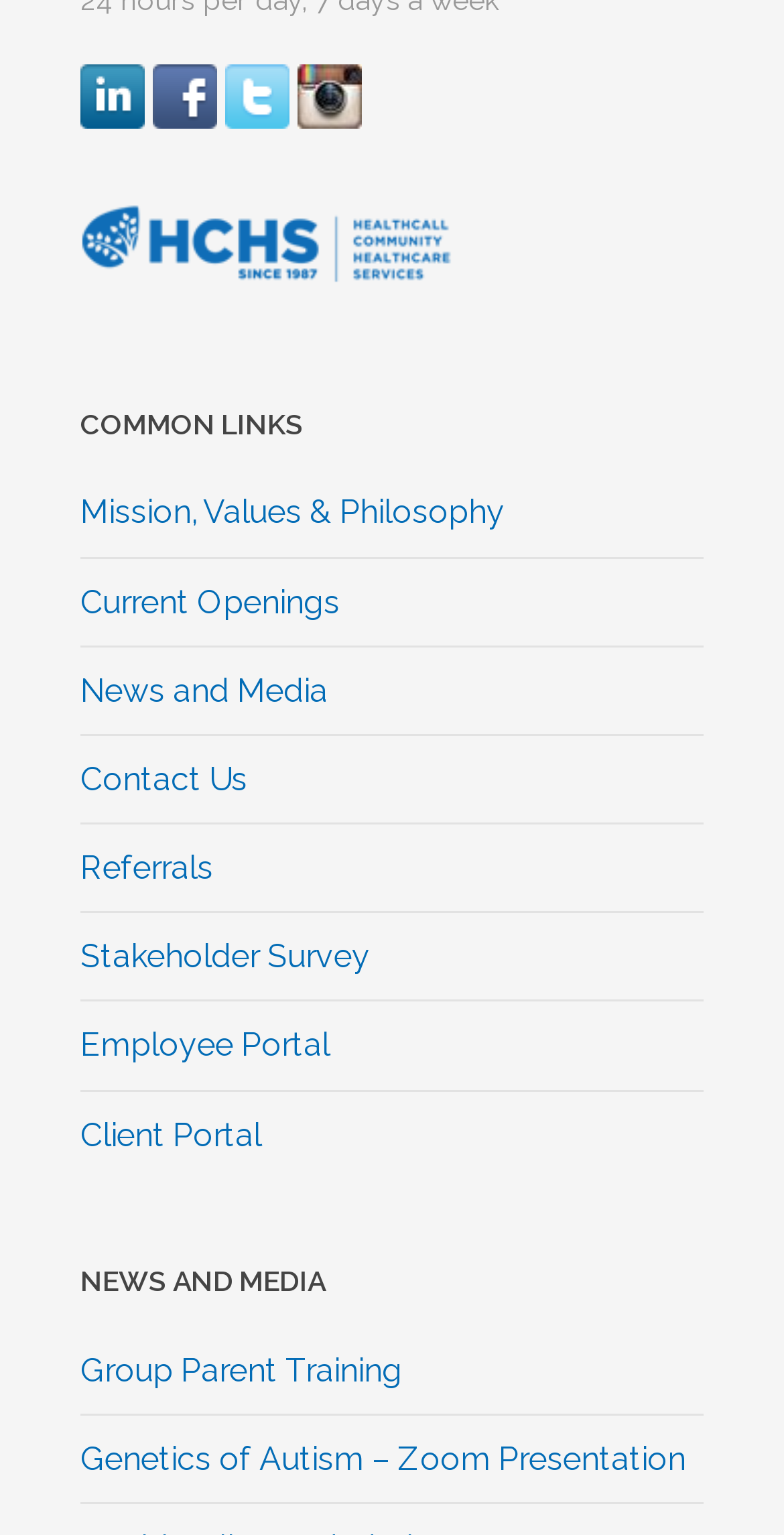Extract the bounding box coordinates for the UI element described as: "Current Openings".

[0.103, 0.379, 0.433, 0.404]